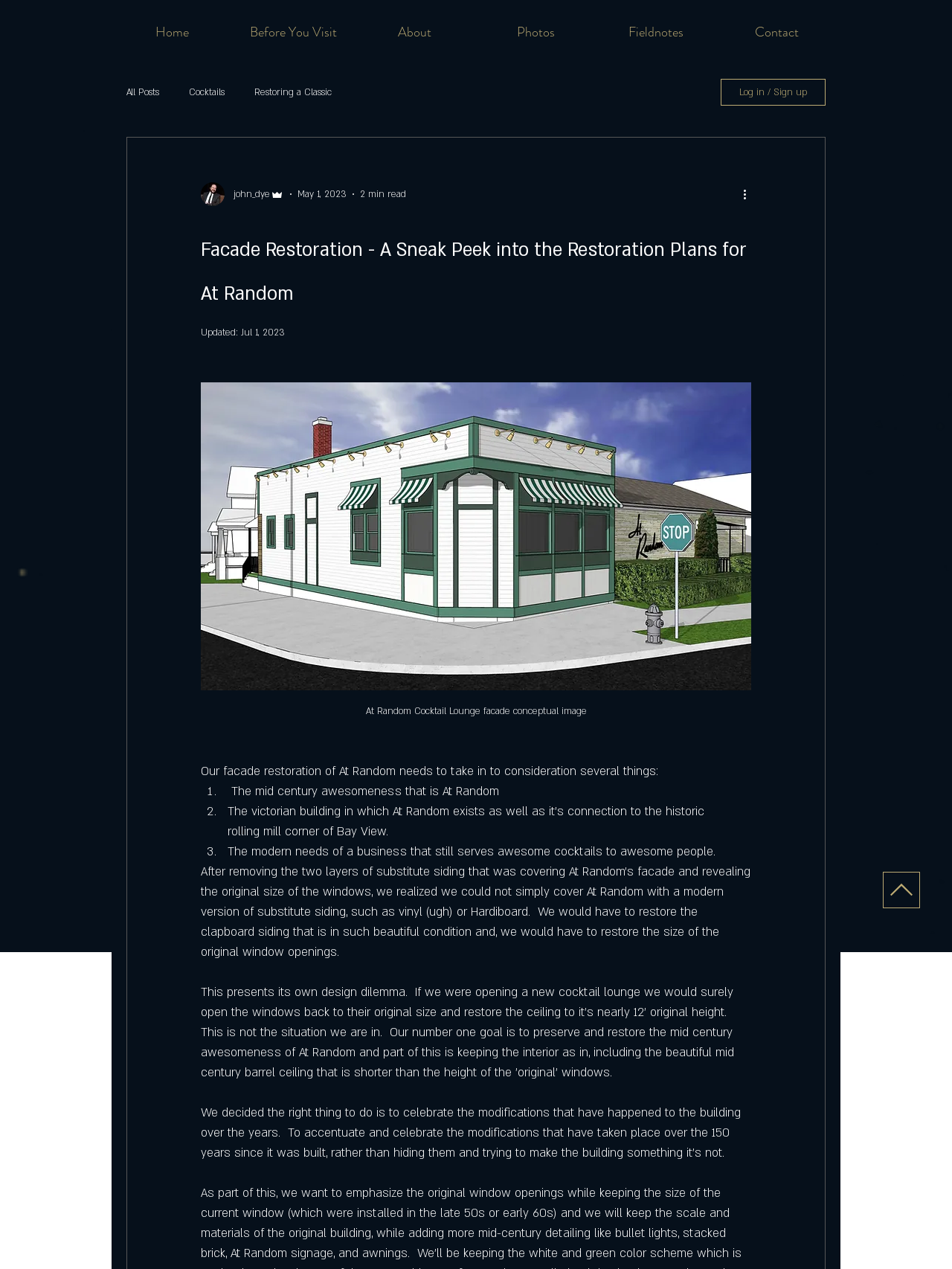Please pinpoint the bounding box coordinates for the region I should click to adhere to this instruction: "Log in or sign up".

[0.757, 0.062, 0.867, 0.083]